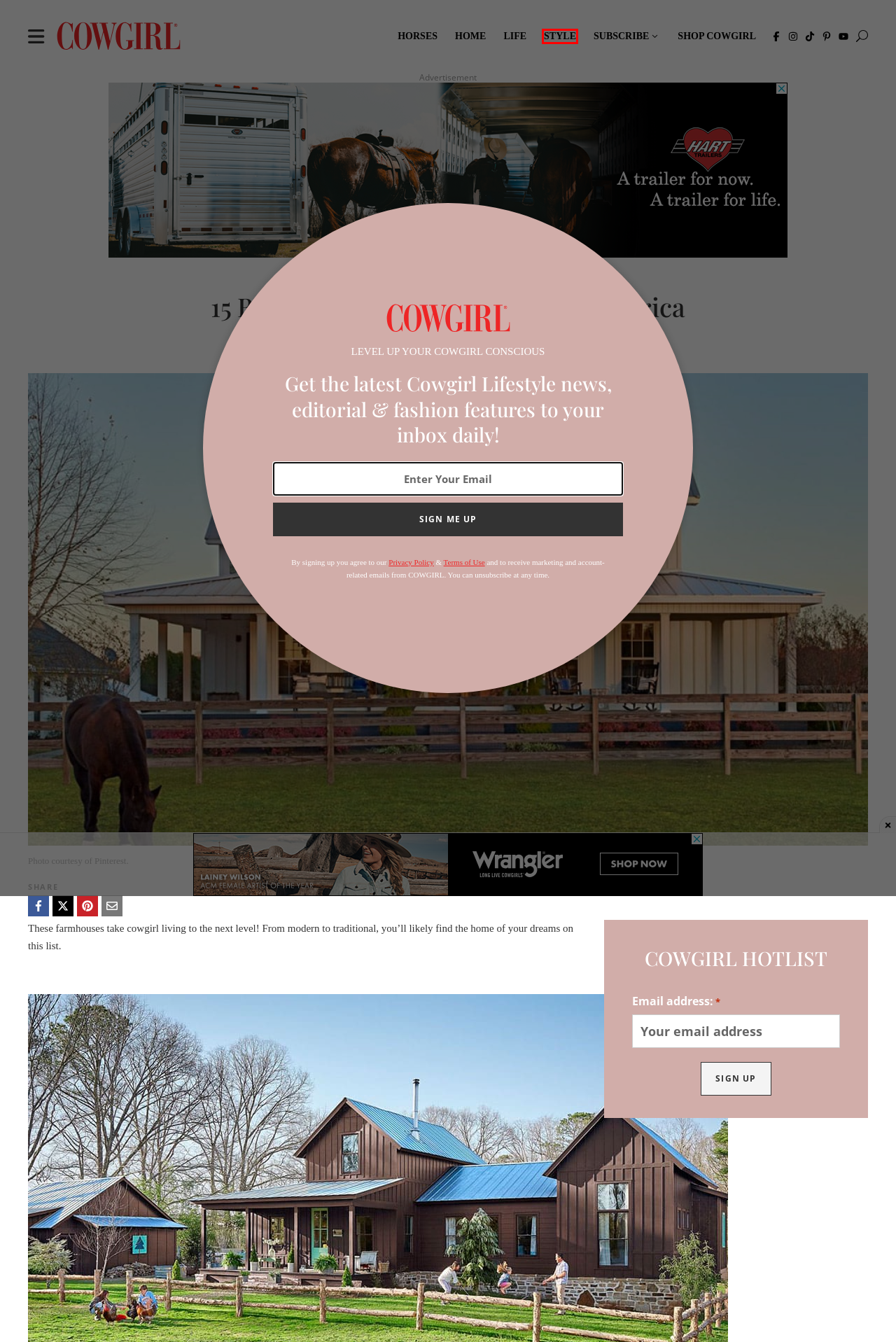With the provided screenshot showing a webpage and a red bounding box, determine which webpage description best fits the new page that appears after clicking the element inside the red box. Here are the options:
A. COWGIRL LIFE
B. Stacey Lorton - COWGIRL Magazine
C. HOME & RANCH
D. Shop COWGIRL - The West's Dream Site for All Things Cowgirl!
E. COWGIRL STYLE
F. HORSES
G. Terms of Use - COWGIRL Magazine
H. Privacy Policy - COWGIRL Magazine

E